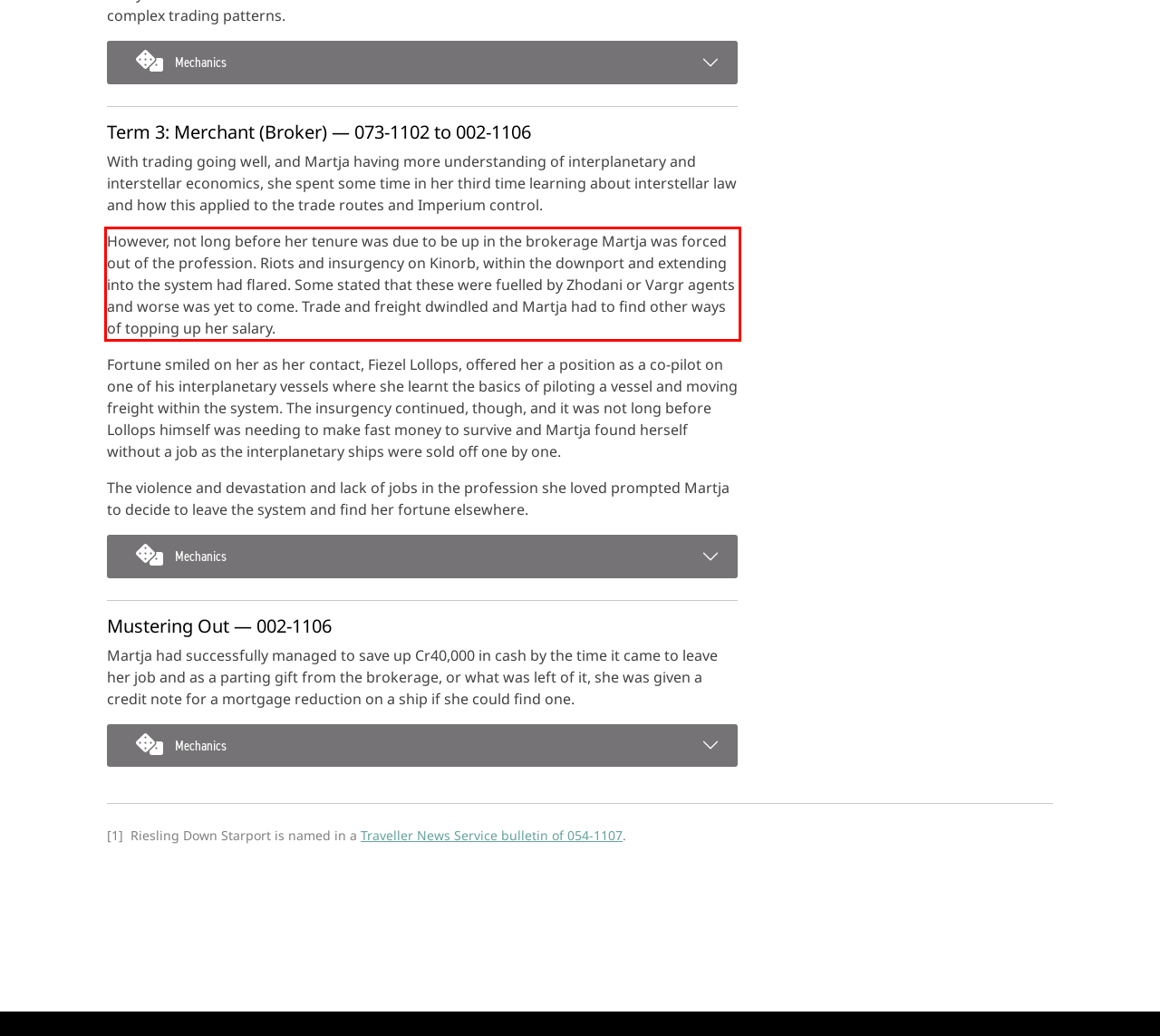You are looking at a screenshot of a webpage with a red rectangle bounding box. Use OCR to identify and extract the text content found inside this red bounding box.

However, not long before her tenure was due to be up in the brokerage Martja was forced out of the profession. Riots and insurgency on Kinorb, within the downport and extending into the system had flared. Some stated that these were fuelled by Zhodani or Vargr agents and worse was yet to come. Trade and freight dwindled and Martja had to find other ways of topping up her salary.